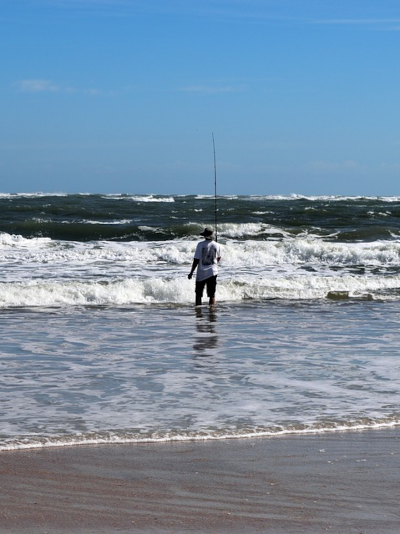What is the fisherman wearing?
Using the visual information, respond with a single word or phrase.

A white shirt